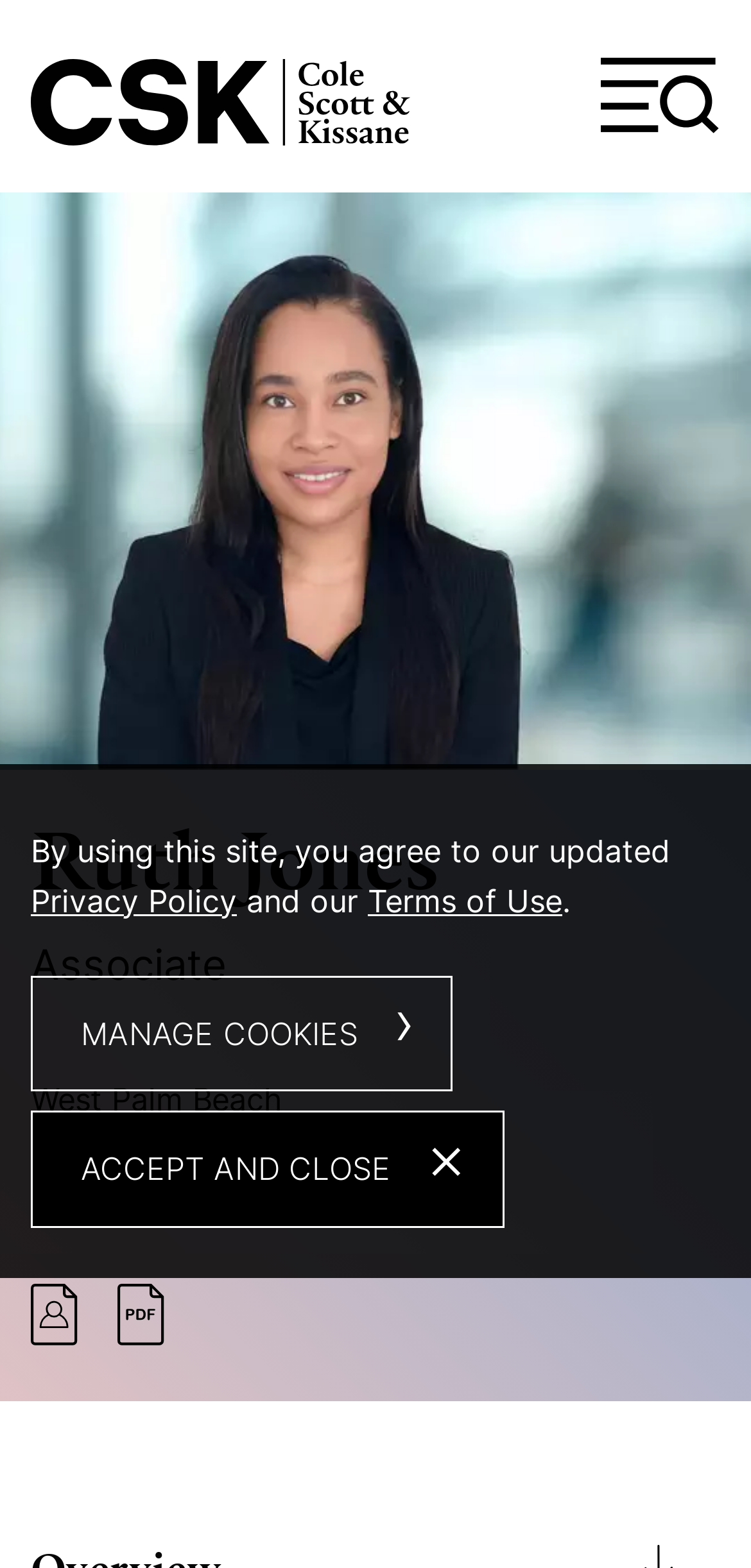Please identify the coordinates of the bounding box for the clickable region that will accomplish this instruction: "View topic details".

None